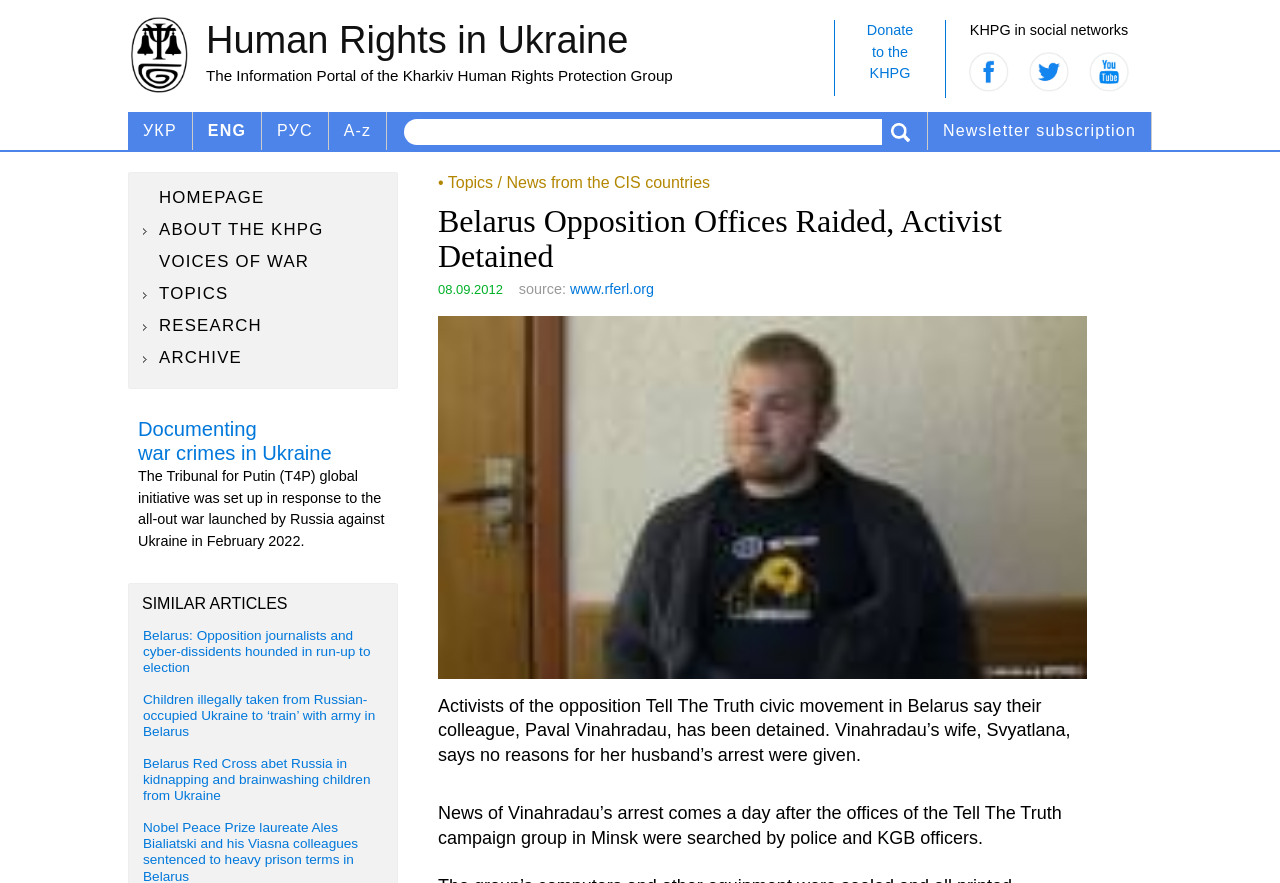From the webpage screenshot, predict the bounding box coordinates (top-left x, top-left y, bottom-right x, bottom-right y) for the UI element described here: parent_node: KHPG in social networks

[0.1, 0.0, 0.161, 0.125]